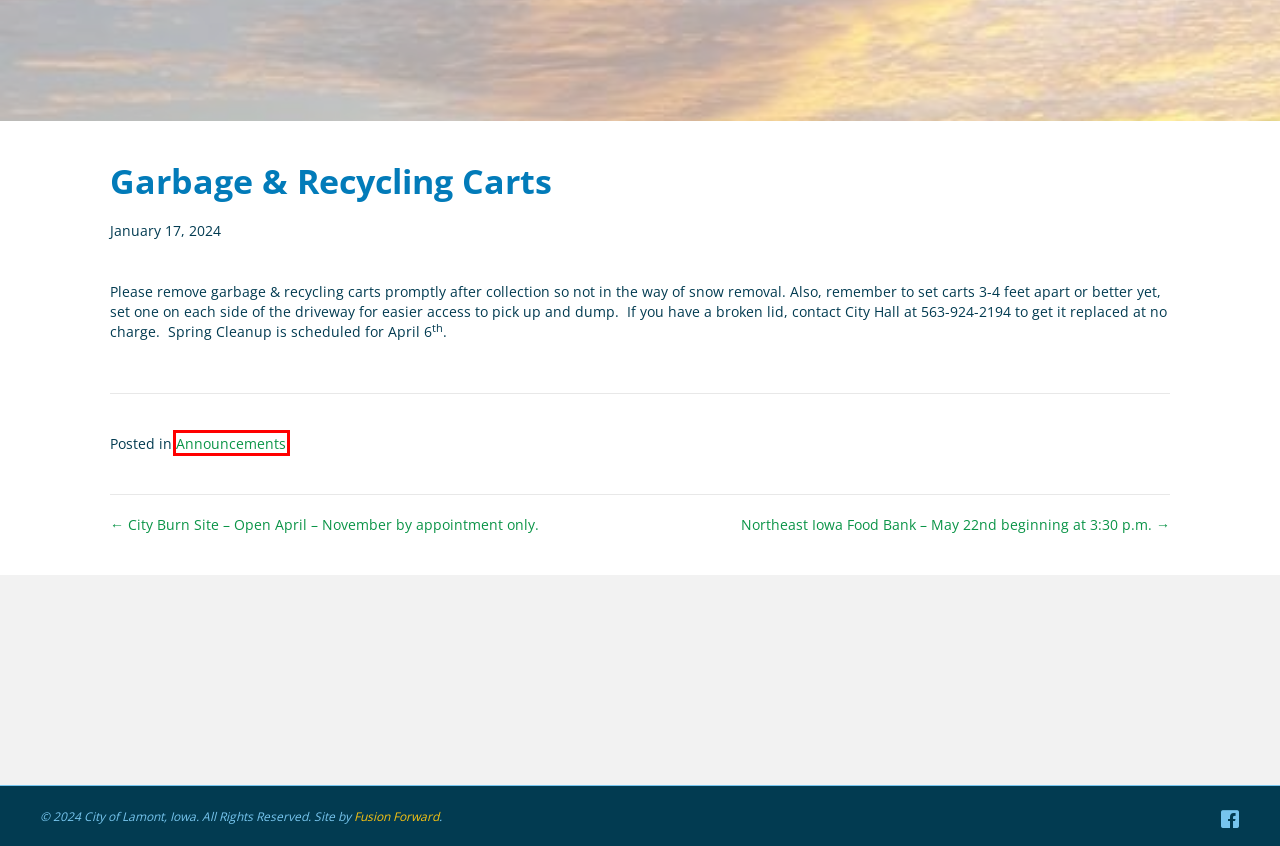You have a screenshot showing a webpage with a red bounding box around a UI element. Choose the webpage description that best matches the new page after clicking the highlighted element. Here are the options:
A. Northeast Iowa Food Bank – May 22nd beginning at 3:30 p.m. - City of Lamont, Iowa
B. Announcements Archives - City of Lamont, Iowa
C. Contact - City of Lamont, Iowa
D. City Burn Site - Open April - November by appointment only. - City of Lamont, Iowa
E. Community - City of Lamont, Iowa
F. Calendar - City of Lamont, Iowa
G. Home - City of Lamont, Iowa
H. Departments - City of Lamont, Iowa

B